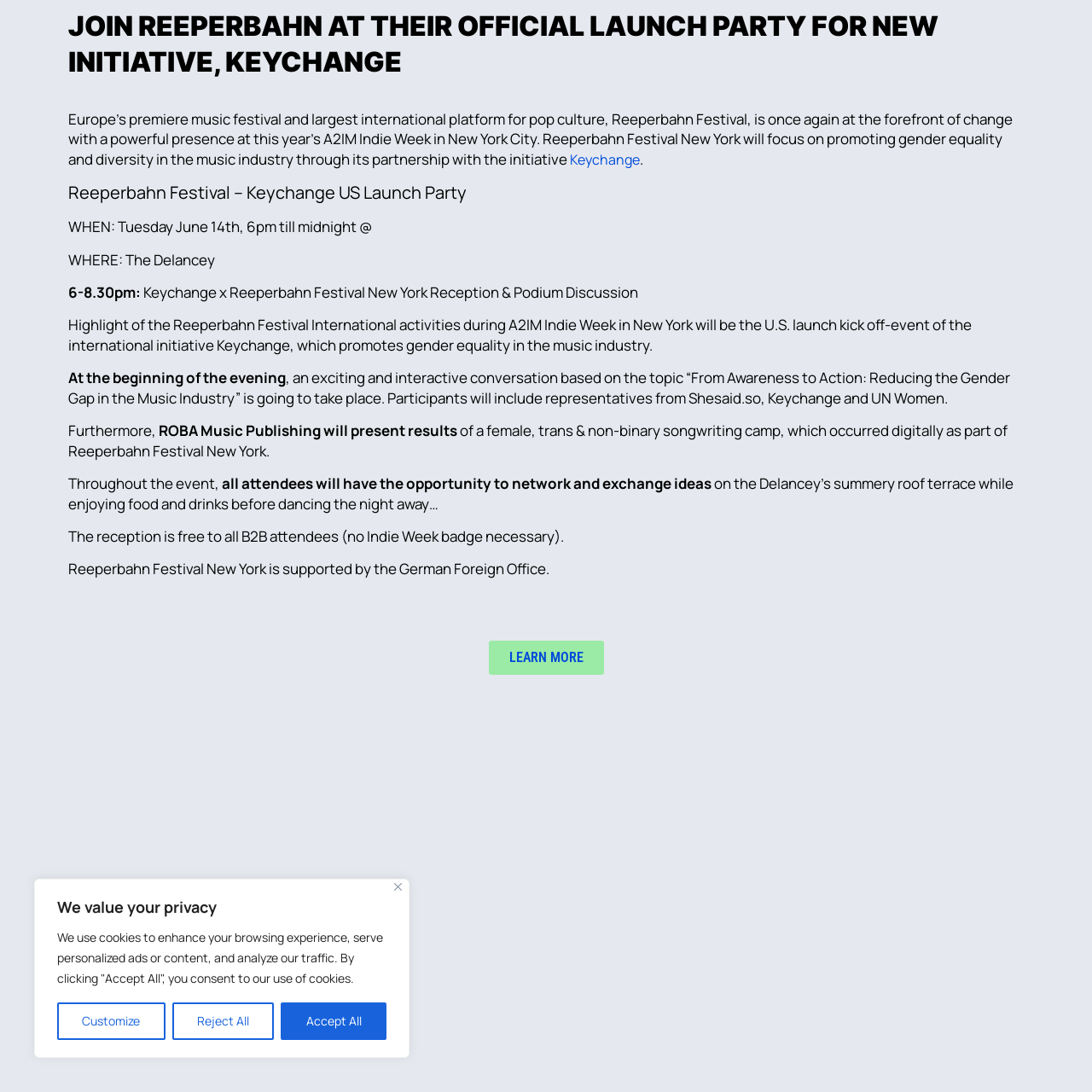Explain the contents of the webpage comprehensively.

This webpage appears to be an event page for the Reeperbahn Festival's Keychange US Launch Party. At the top of the page, there is a cookie consent banner with a close button, a heading, and three buttons: "Customize", "Reject All", and "Accept All". 

Below the banner, there is a large heading that reads "JOIN REEPERBAHN AT THEIR OFFICIAL LAUNCH PARTY FOR NEW INITIATIVE, KEYCHANGE". 

Following this heading, there is a block of text that describes the Reeperbahn Festival's partnership with the Keychange initiative to promote gender equality and diversity in the music industry. The text also mentions the festival's presence at the A2IM Indie Week in New York City.

Next, there is a section that provides details about the launch party, including the date, time, and location. This section is divided into several paragraphs, each describing a different aspect of the event, such as the reception and podium discussion, a conversation about reducing the gender gap in the music industry, and a presentation of results from a female, trans, and non-binary songwriting camp.

Throughout this section, there are several links, including one to the Keychange initiative. At the bottom of the page, there is a call-to-action button that reads "LEARN MORE".